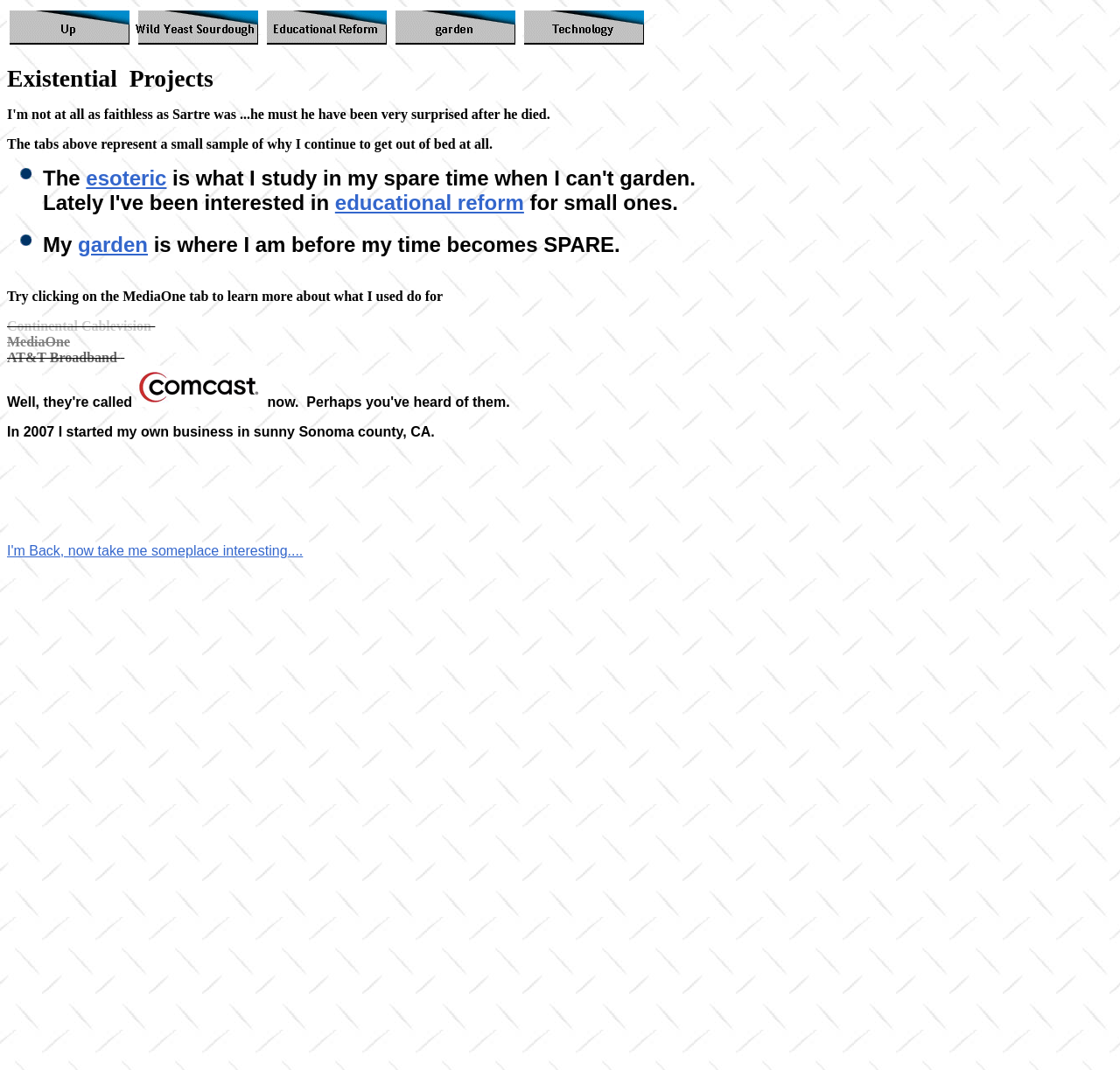Specify the bounding box coordinates of the area to click in order to execute this command: 'Visit the 'garden' page'. The coordinates should consist of four float numbers ranging from 0 to 1, and should be formatted as [left, top, right, bottom].

[0.351, 0.007, 0.46, 0.032]